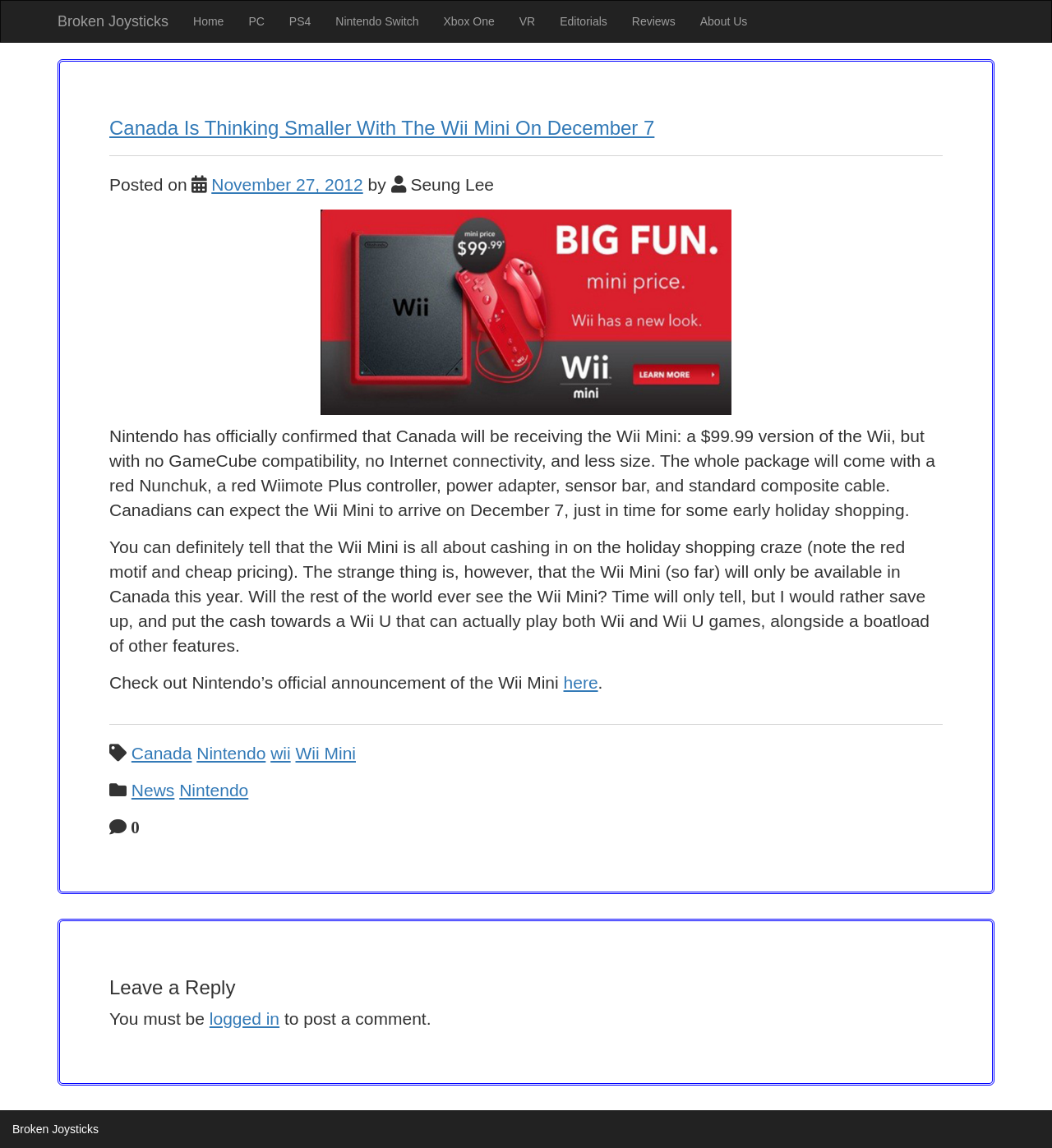Answer the following query concisely with a single word or phrase:
What is the price of the Wii Mini?

$99.99